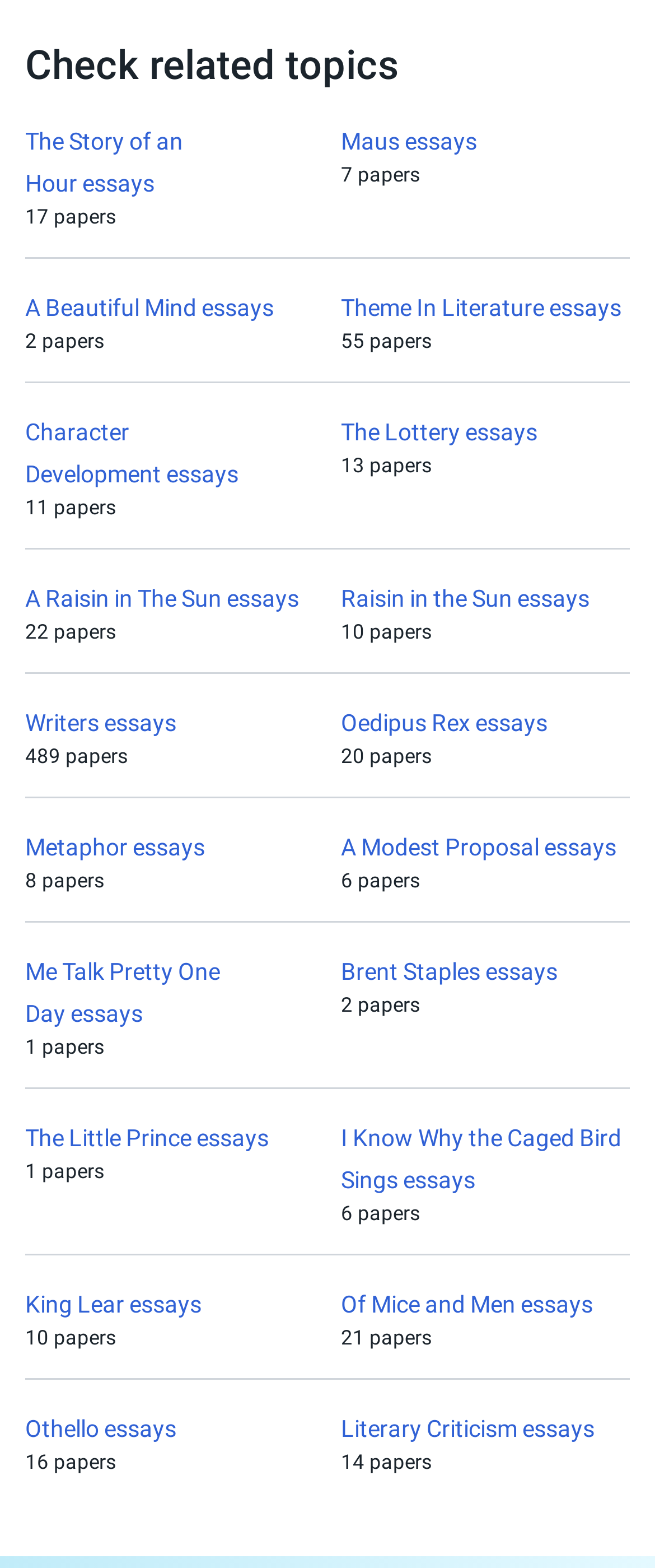Locate the bounding box coordinates of the area you need to click to fulfill this instruction: 'View The Story of an Hour essays'. The coordinates must be in the form of four float numbers ranging from 0 to 1: [left, top, right, bottom].

[0.038, 0.081, 0.279, 0.125]